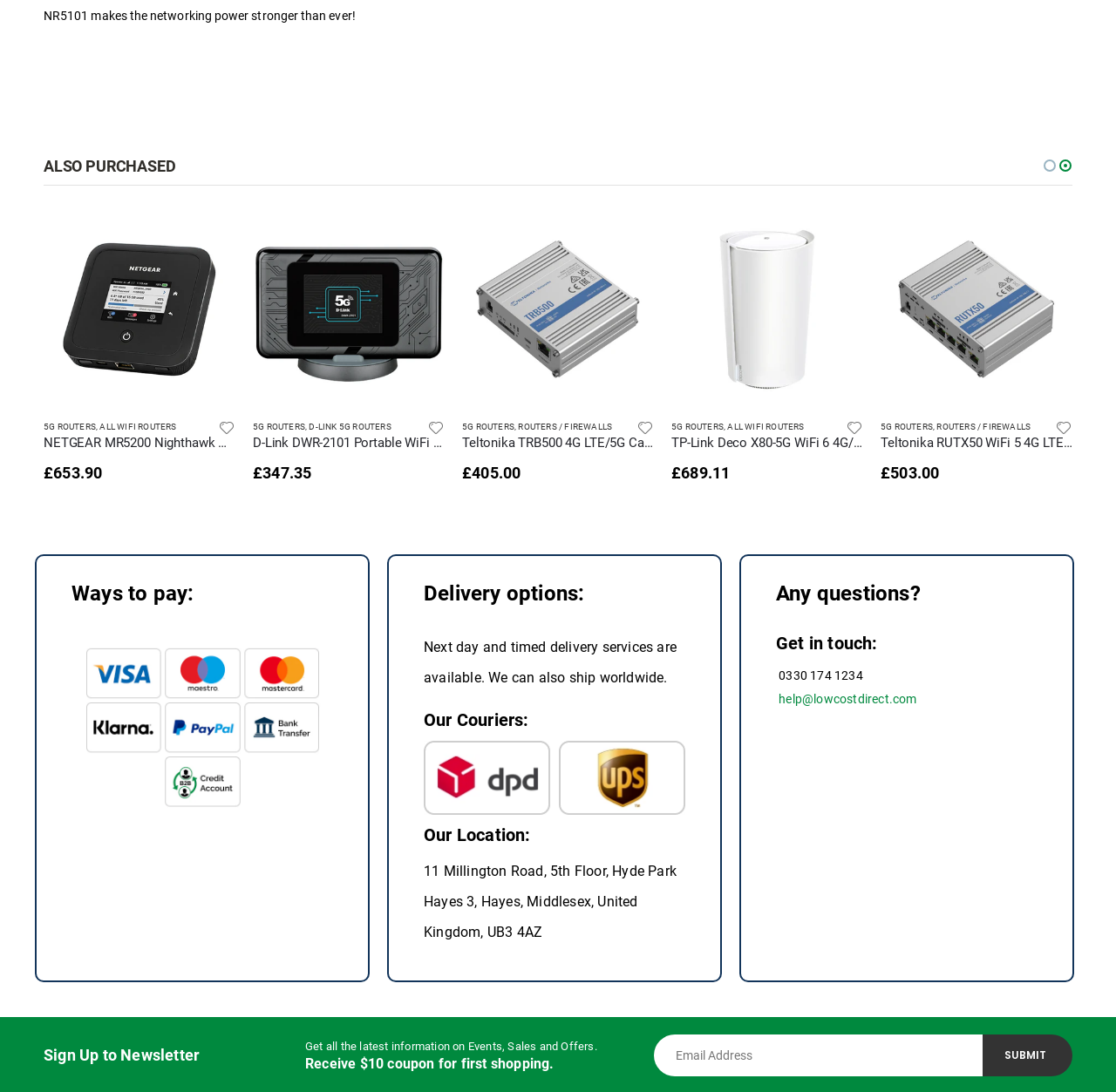What is the delivery option mentioned on the page?
Answer with a single word or short phrase according to what you see in the image.

Next day and timed delivery